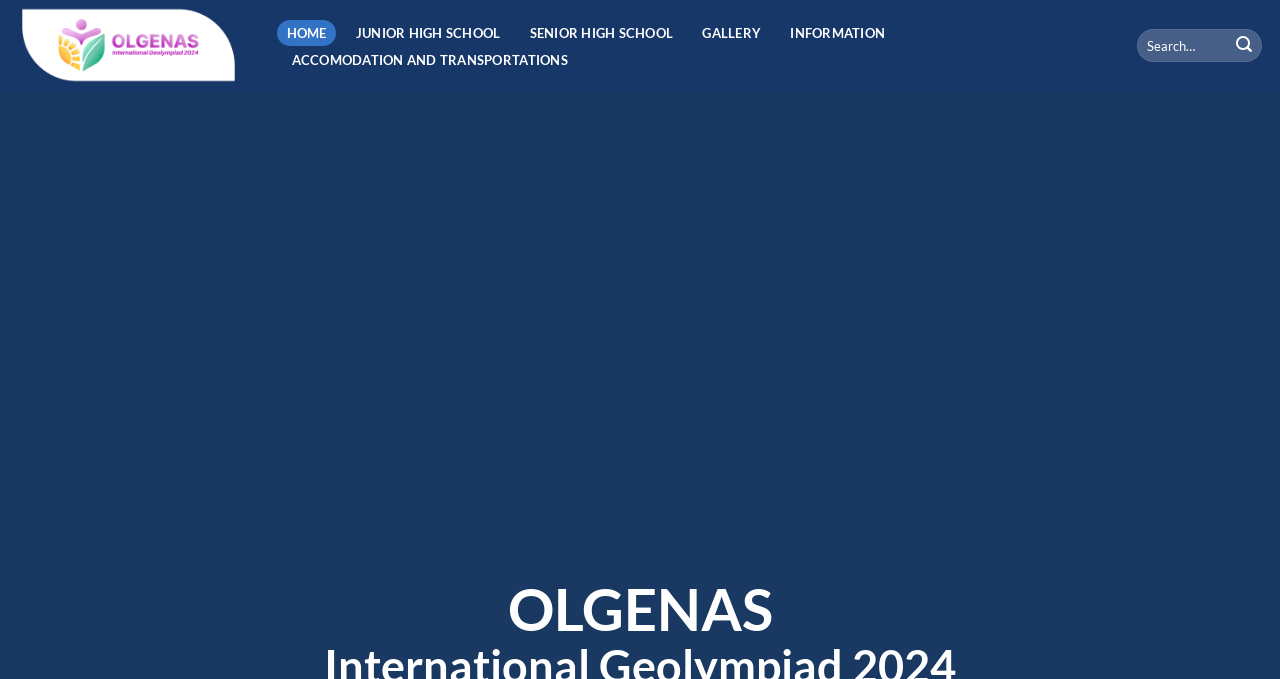Locate the bounding box coordinates of the element I should click to achieve the following instruction: "check accommodation and transportation".

[0.22, 0.068, 0.451, 0.107]